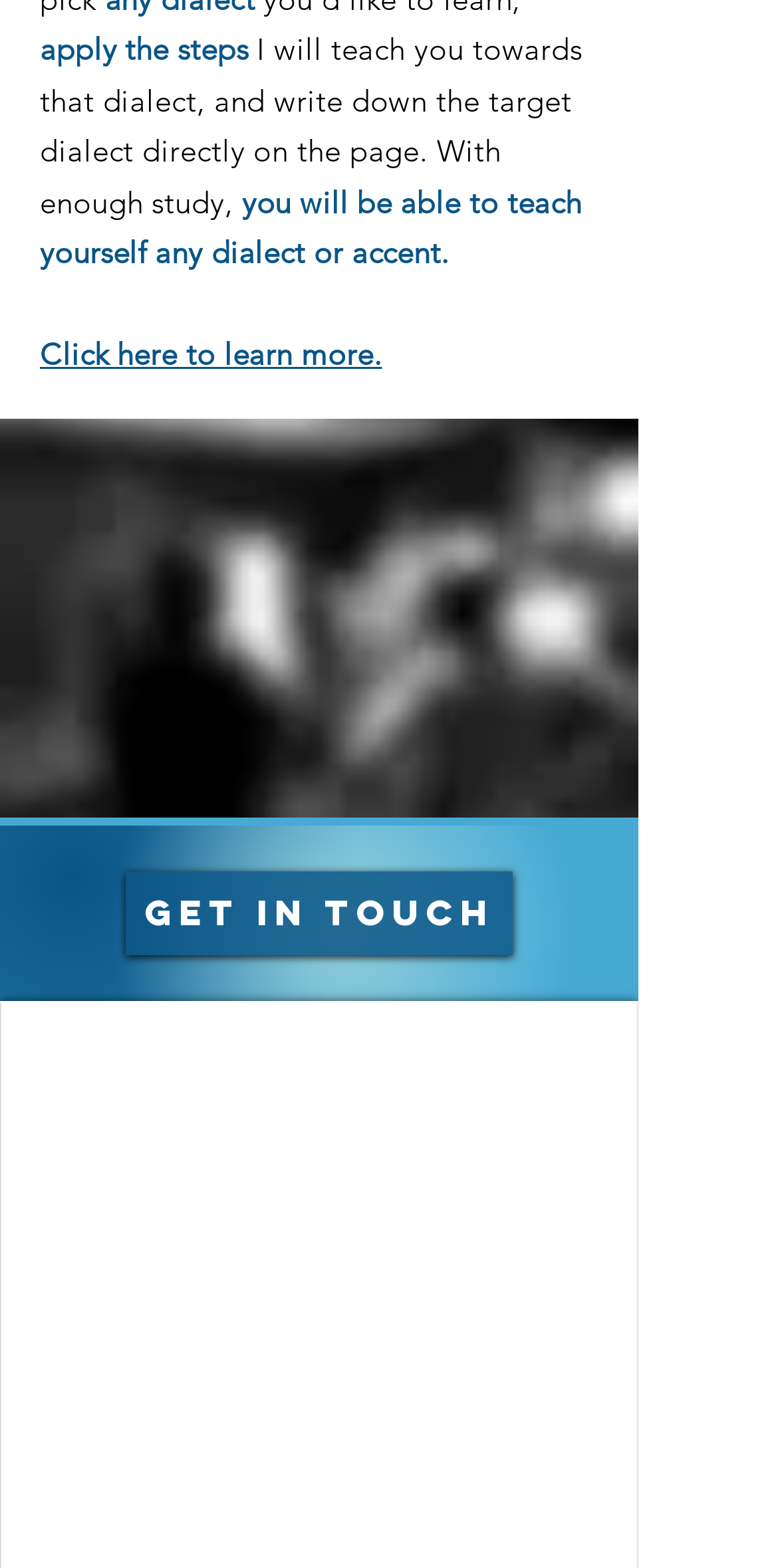Pinpoint the bounding box coordinates of the clickable element needed to complete the instruction: "Send an email to the dialect coach". The coordinates should be provided as four float numbers between 0 and 1: [left, top, right, bottom].

[0.151, 0.807, 0.669, 0.831]